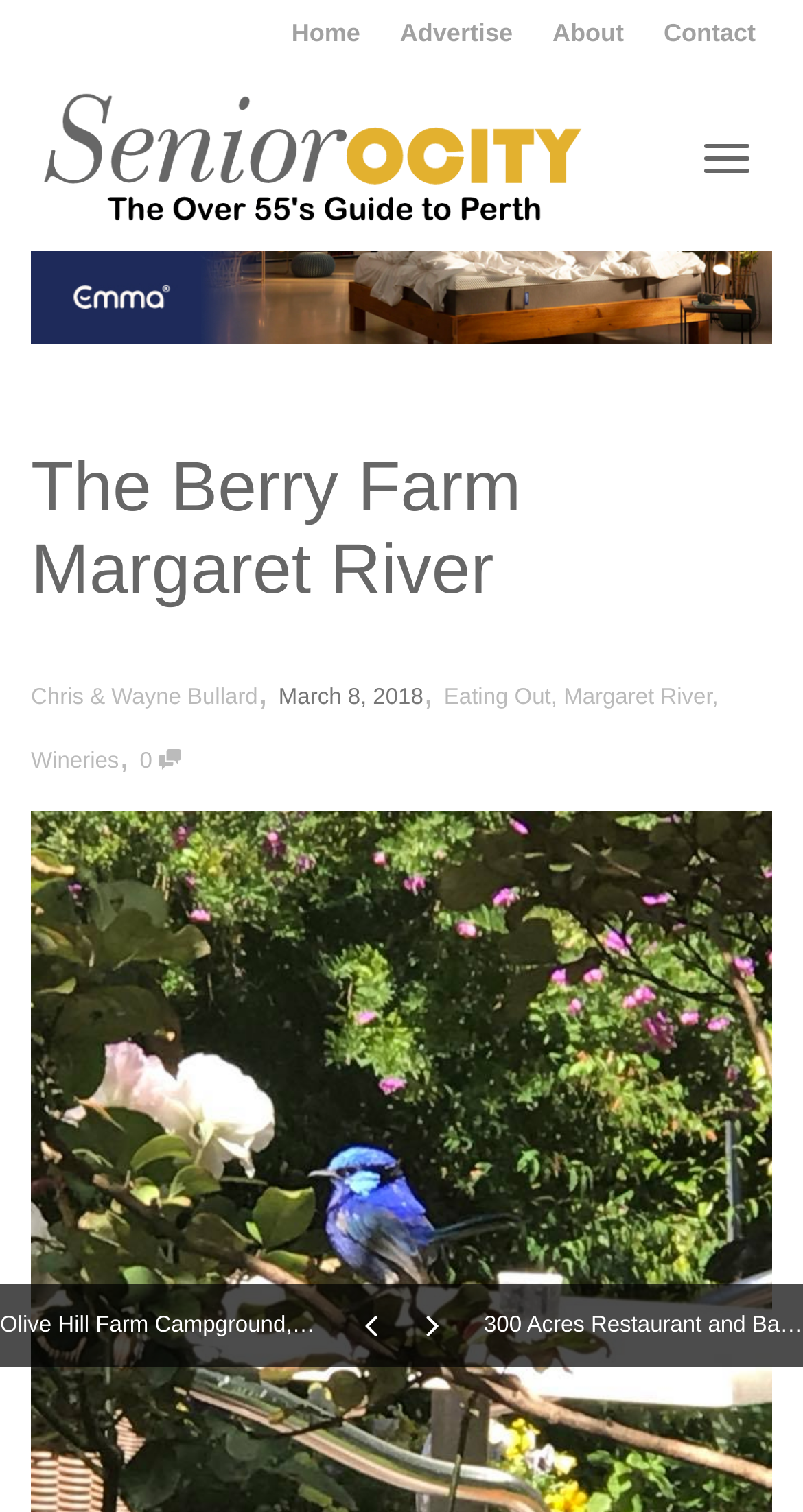Find the coordinates for the bounding box of the element with this description: "Toggle navigation".

[0.849, 0.082, 0.962, 0.128]